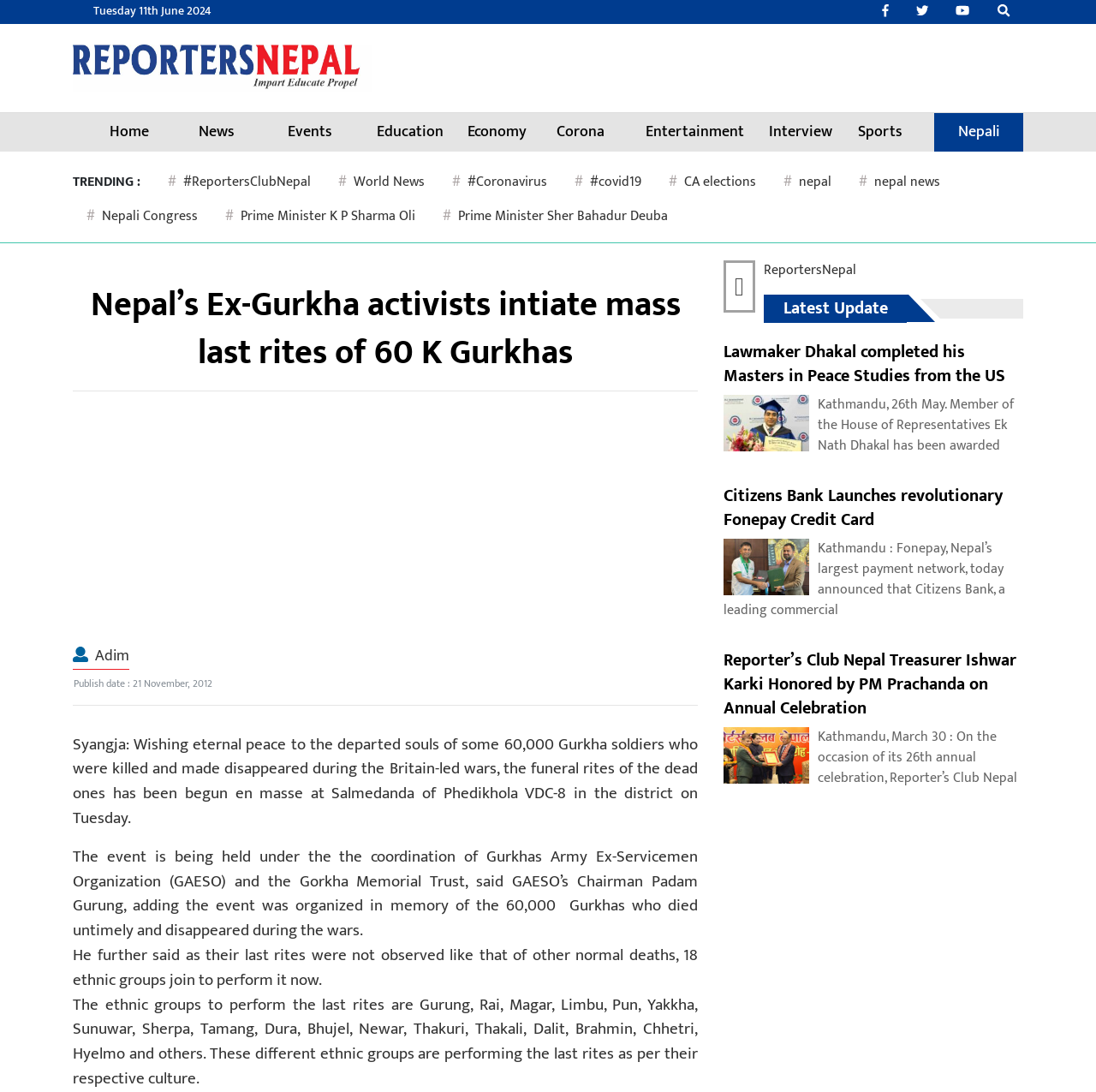Based on the image, please respond to the question with as much detail as possible:
What is the date of the article?

I found the answer by looking at the static text element that says 'Publish date : 21 November, 2012'.